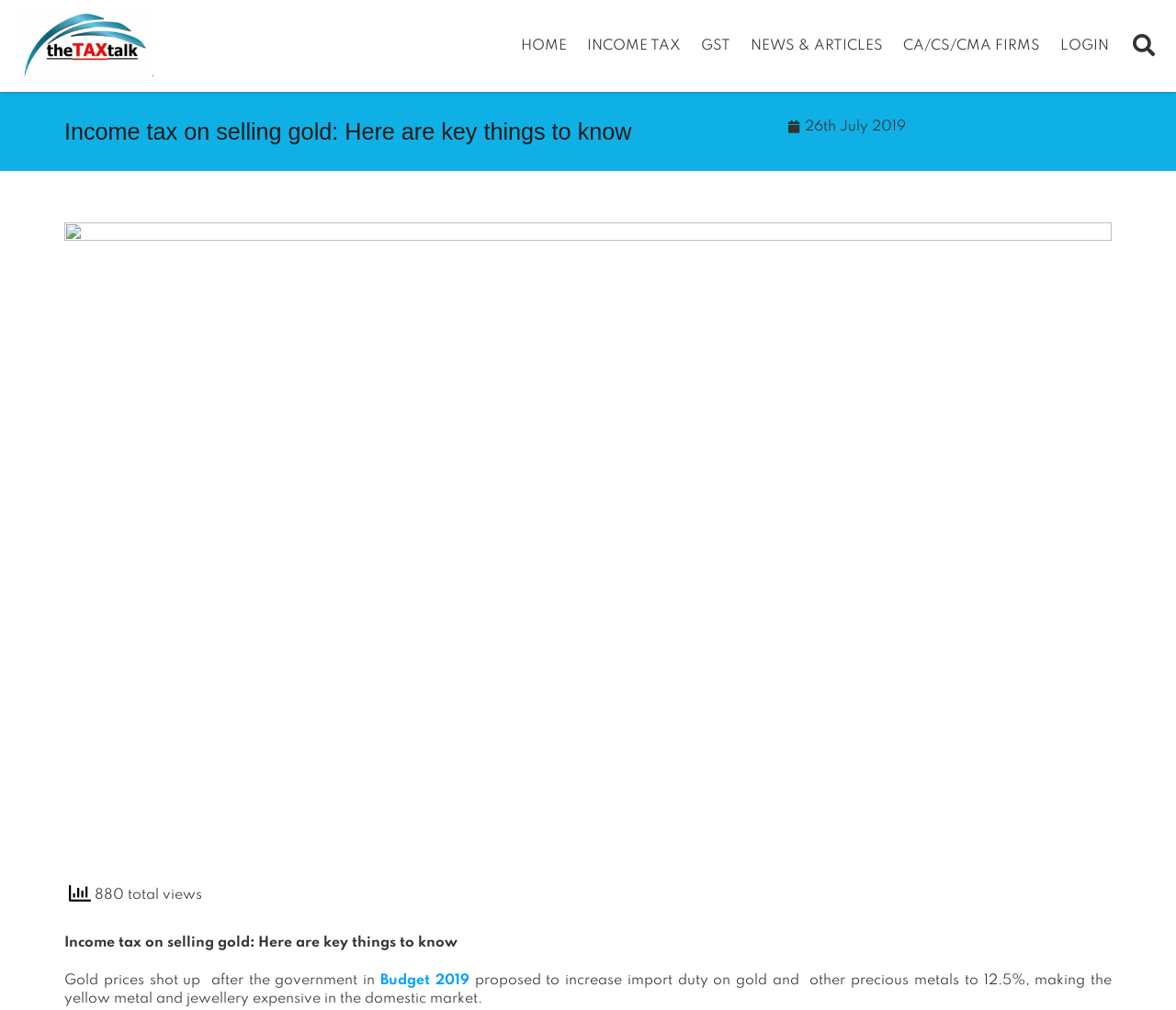What is the date of the article?
Please answer using one word or phrase, based on the screenshot.

26th July 2019